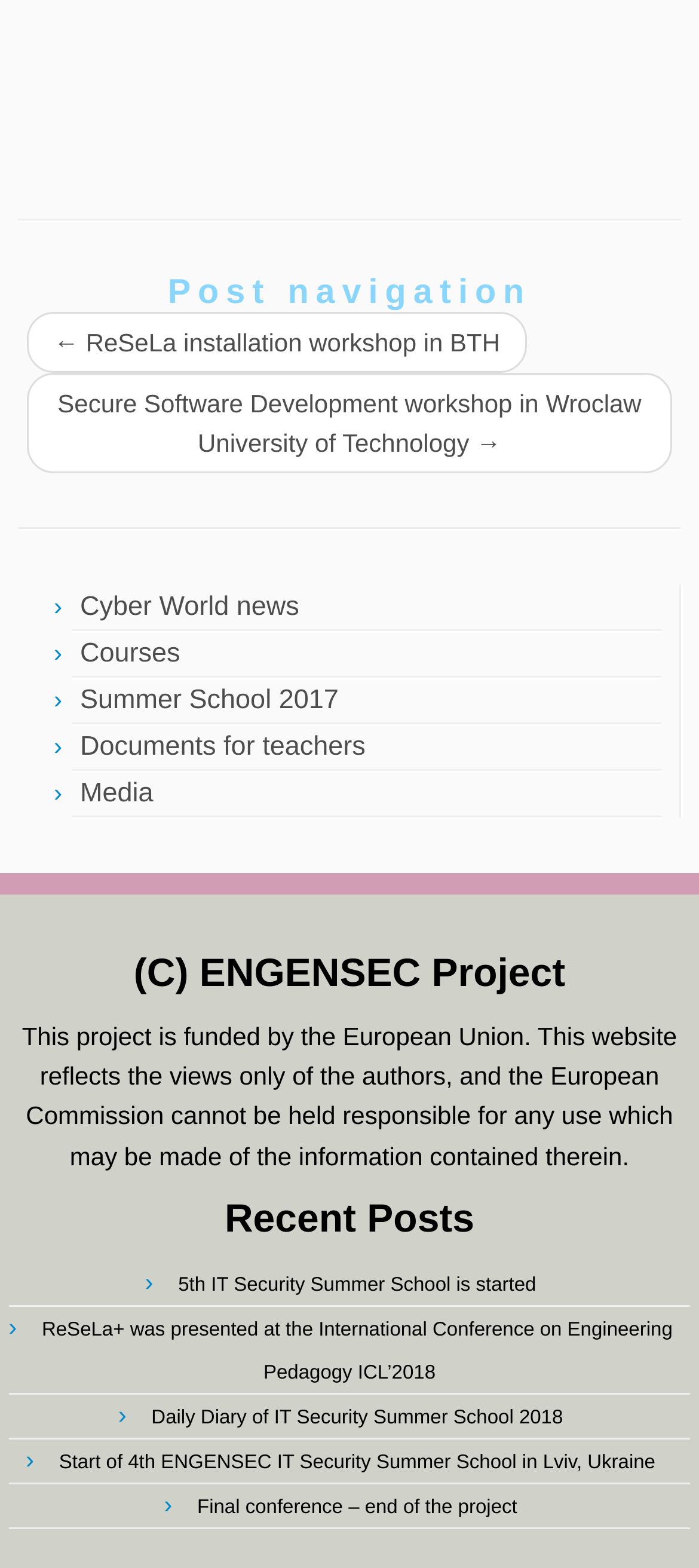Give the bounding box coordinates for this UI element: "Courses". The coordinates should be four float numbers between 0 and 1, arranged as [left, top, right, bottom].

[0.115, 0.407, 0.258, 0.426]